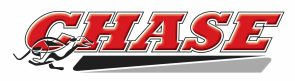Answer the question below in one word or phrase:
What animal is depicted in the logo?

Greyhound